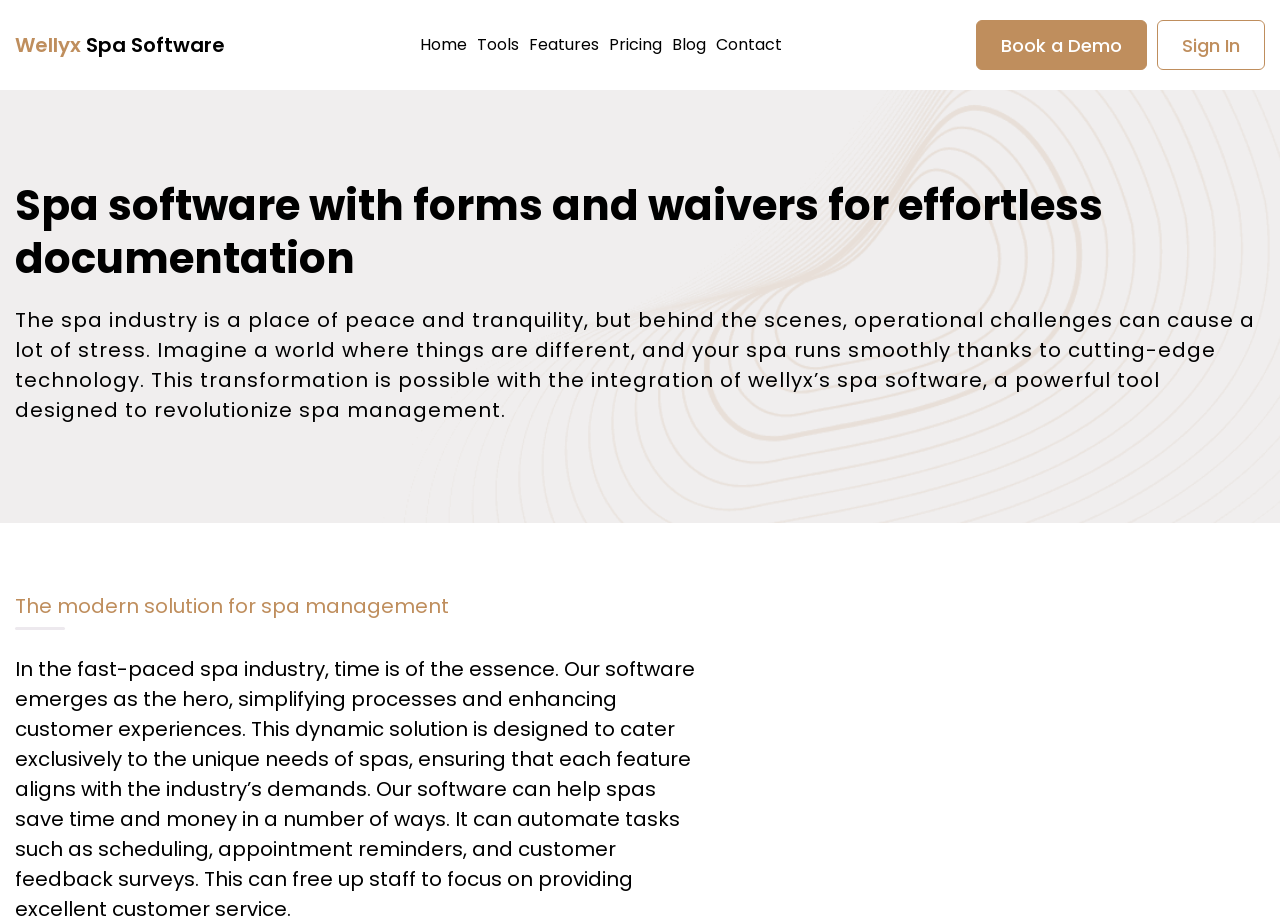What is the benefit of using Wellyx’s spa software?
Please answer the question as detailed as possible.

The webpage mentions that Wellyx’s spa software can help spas save time and money in a number of ways. This is achieved by automating tasks, freeing up staff to focus on providing excellent customer service, and enhancing customer experiences.